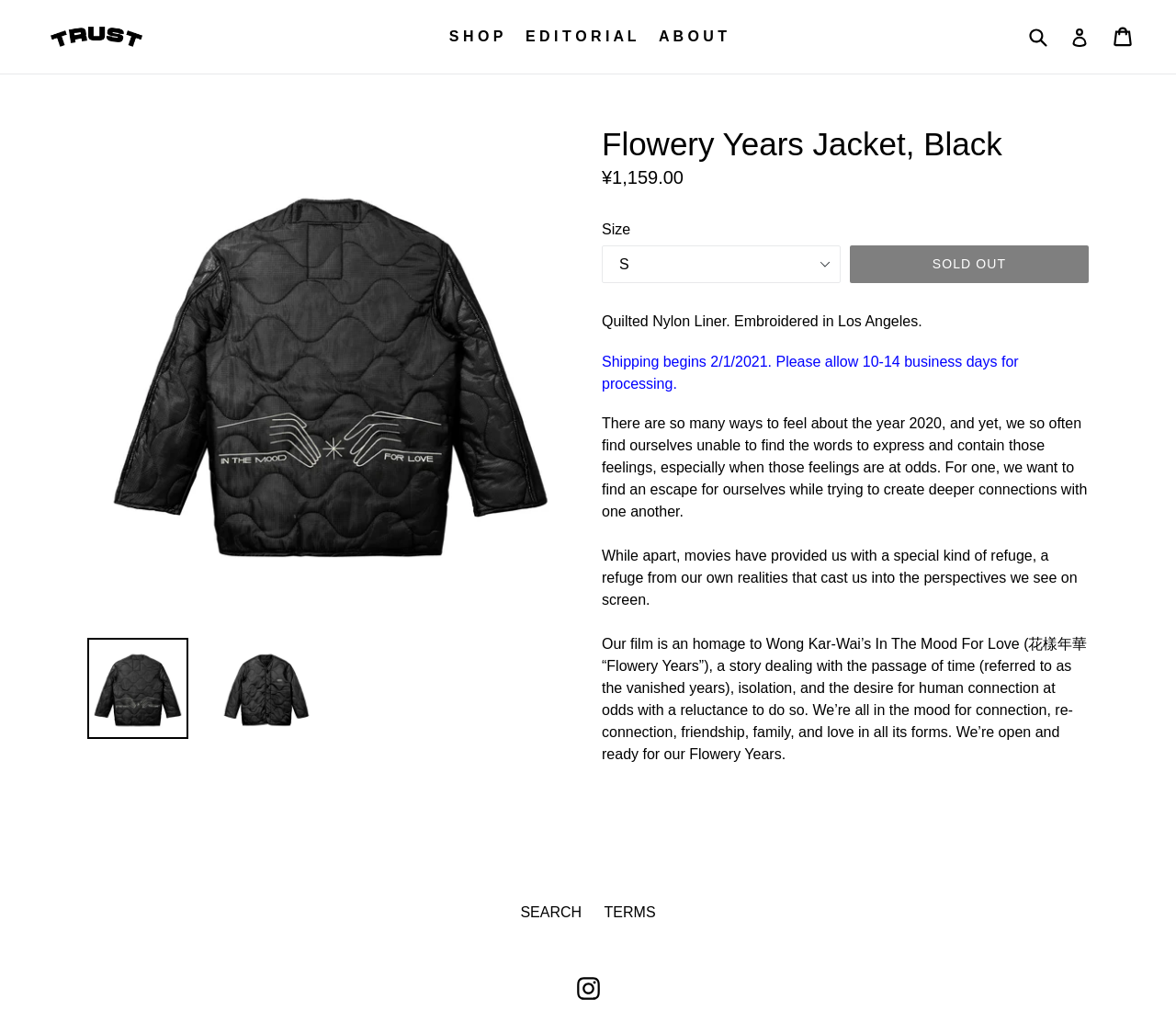Identify the bounding box coordinates of the clickable region necessary to fulfill the following instruction: "Post comment". The bounding box coordinates should be four float numbers between 0 and 1, i.e., [left, top, right, bottom].

None